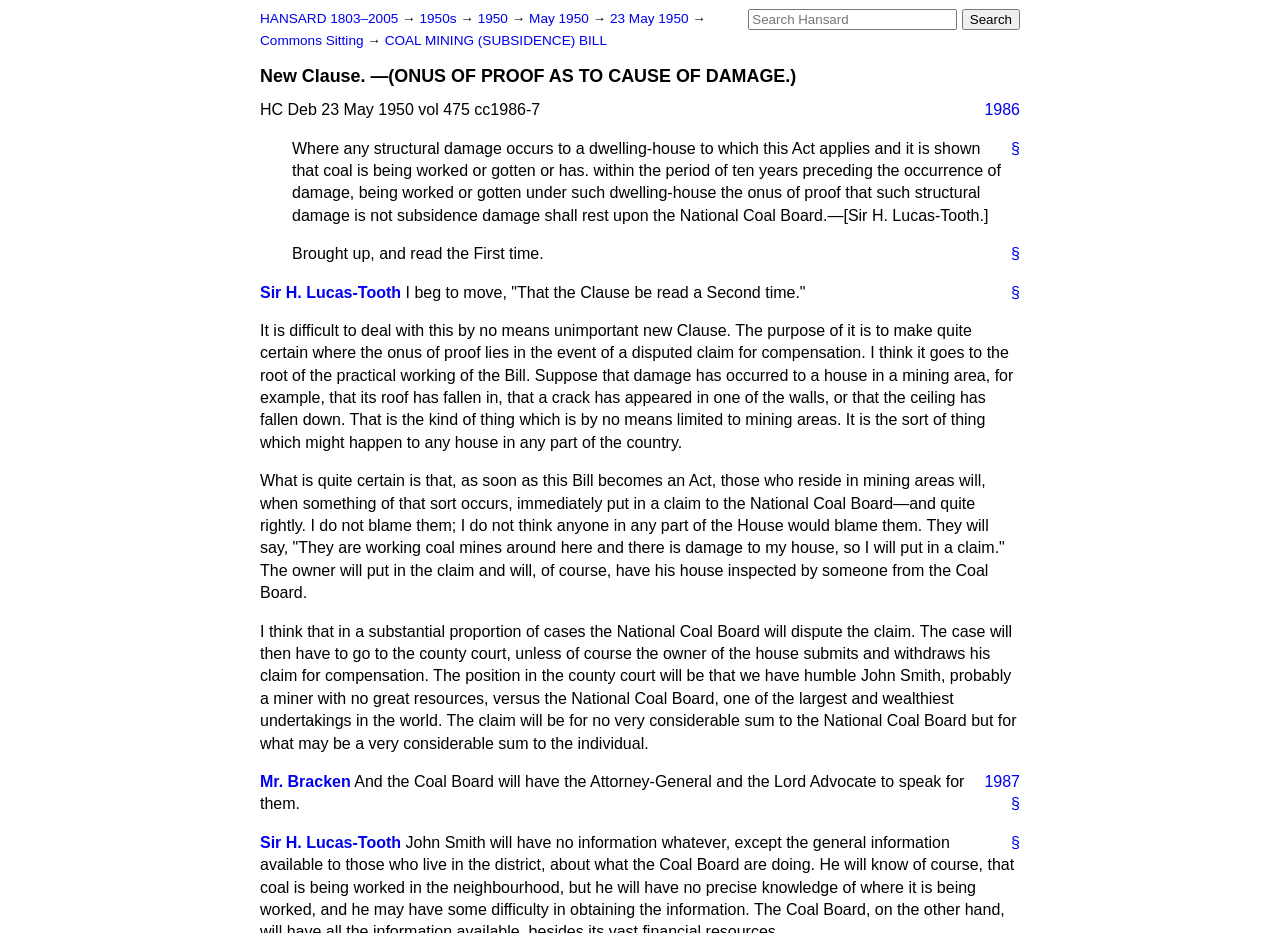Please extract the title of the webpage.

New Clause. —(ONUS OF PROOF AS TO CAUSE OF DAMAGE.)